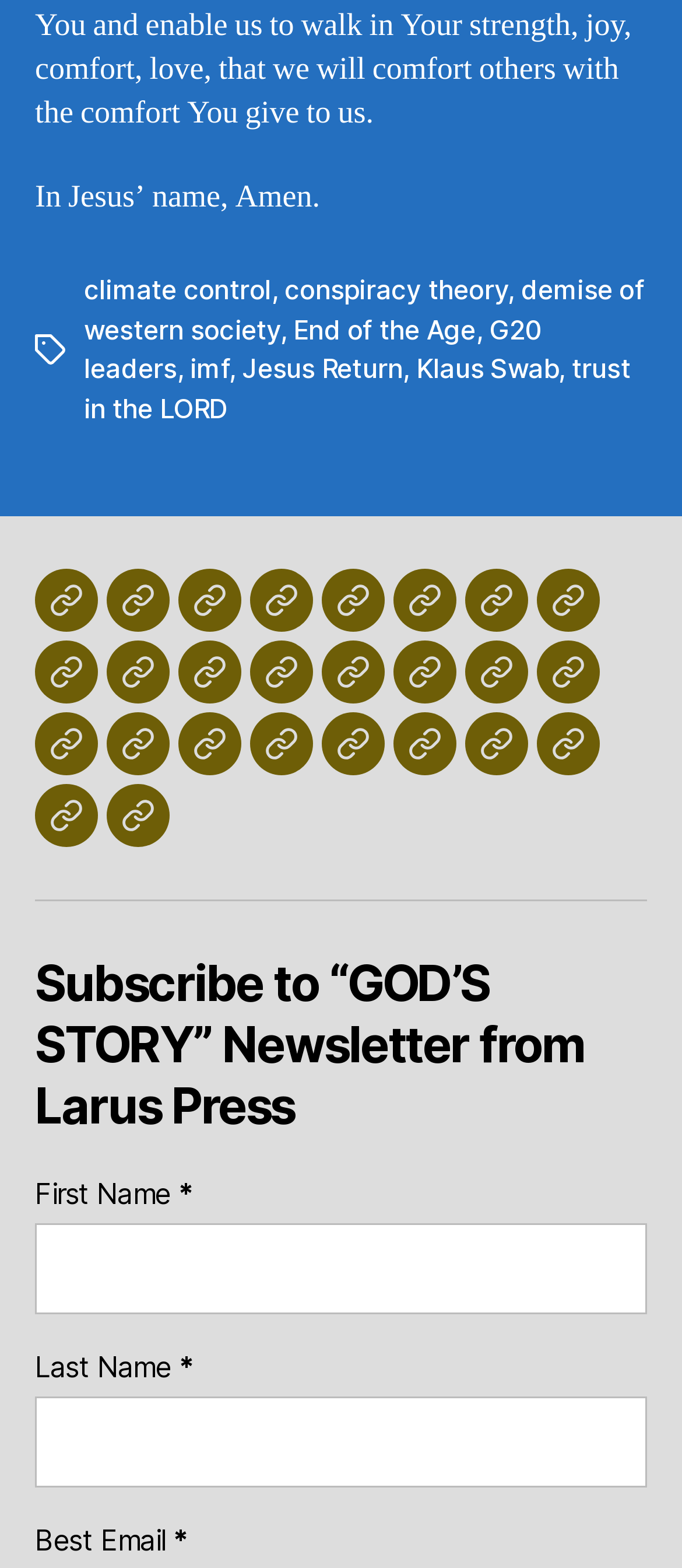Identify the bounding box coordinates of the clickable section necessary to follow the following instruction: "Click on the 'climate control' tag". The coordinates should be presented as four float numbers from 0 to 1, i.e., [left, top, right, bottom].

[0.123, 0.174, 0.398, 0.196]